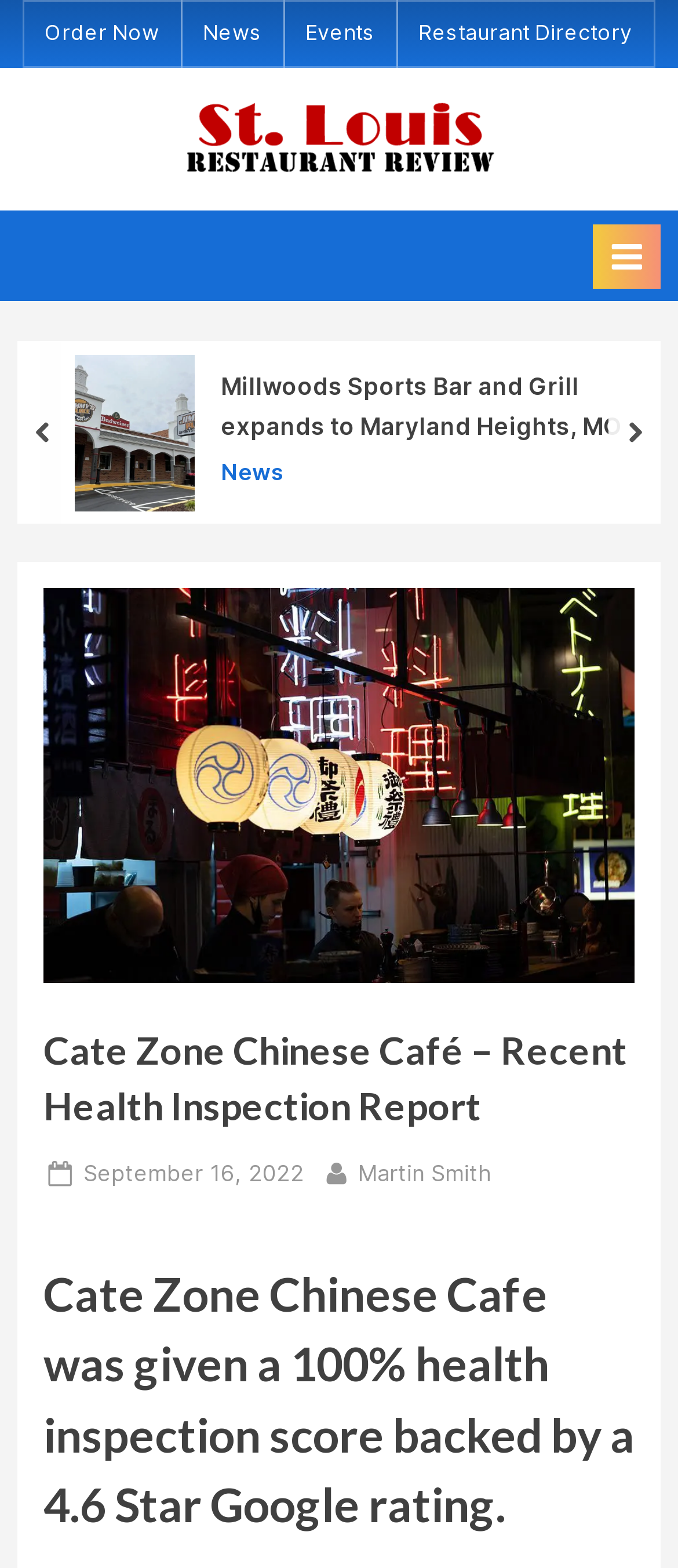What is the health inspection score of the restaurant?
Provide a detailed and well-explained answer to the question.

The health inspection score of the restaurant is mentioned in the heading section, which states 'Cate Zone Chinese Cafe was given a 100% health inspection score backed by a 4.6 Star Google rating'.